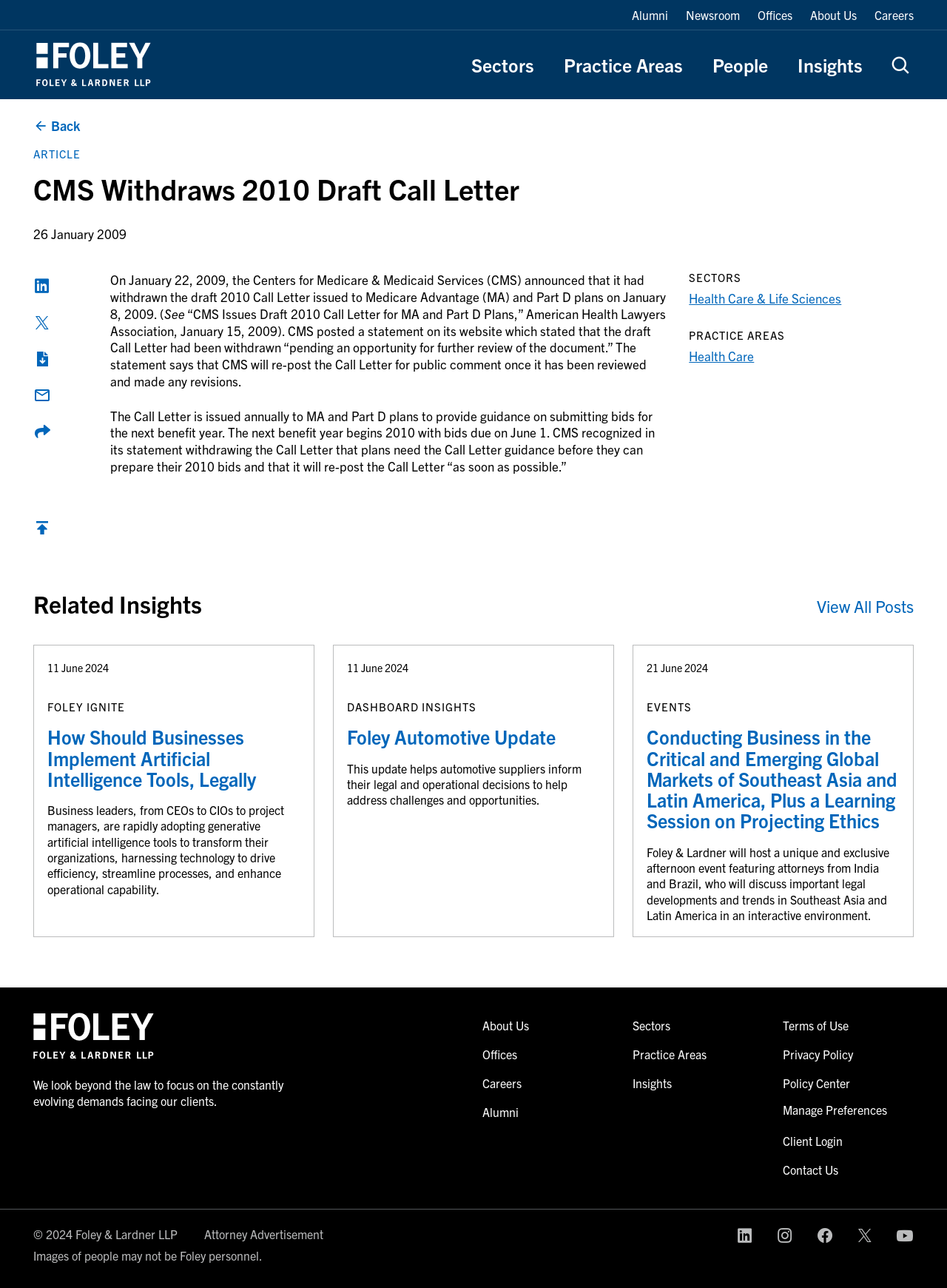Give the bounding box coordinates for this UI element: "Home". The coordinates should be four float numbers between 0 and 1, arranged as [left, top, right, bottom].

None